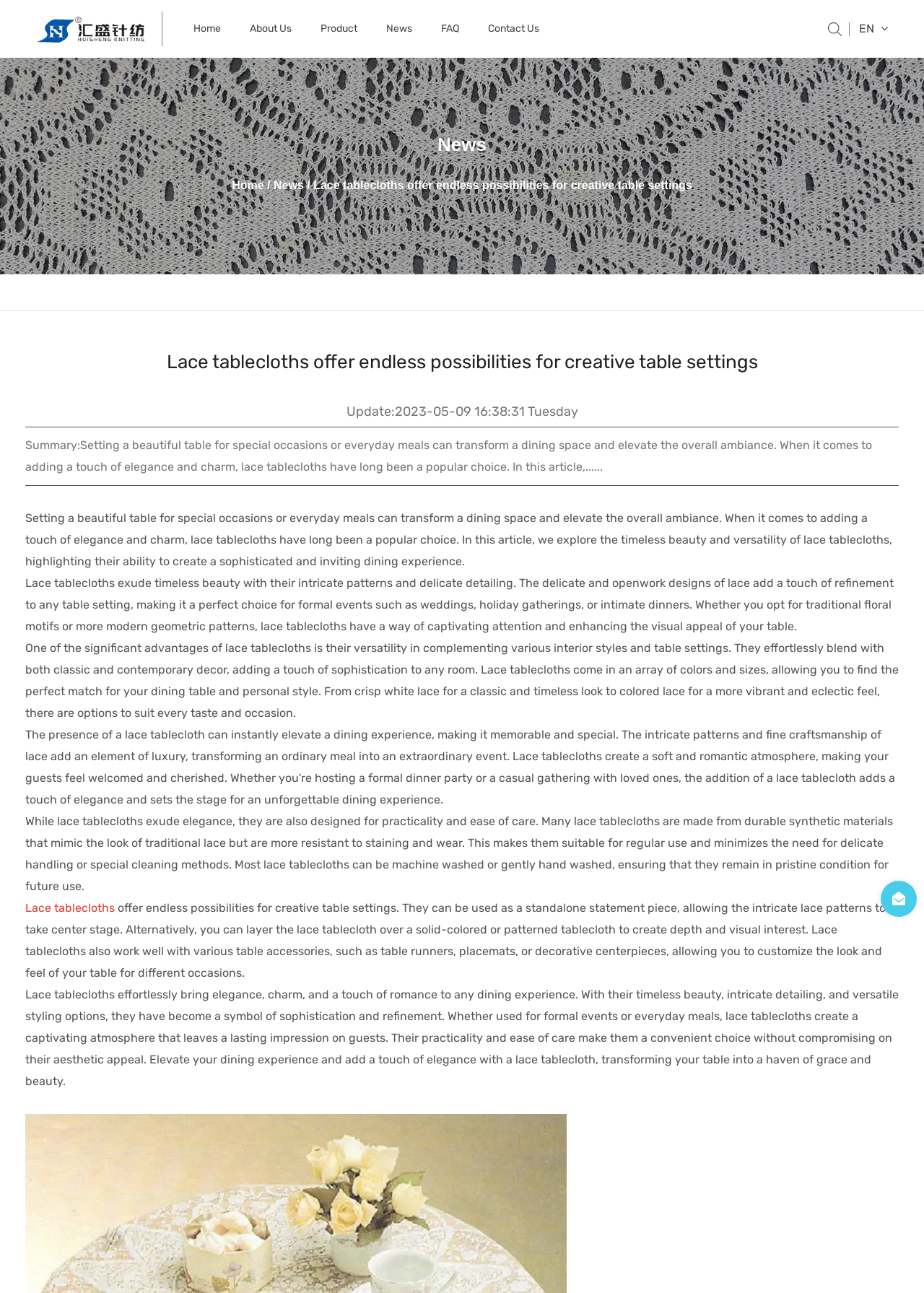With reference to the screenshot, provide a detailed response to the question below:
What is the company name mentioned on the webpage?

The company name is mentioned in the link element with the text 'Hangzhou Huisheng Knitting Co., Ltd' at the top of the webpage, which suggests that the webpage is related to this company.